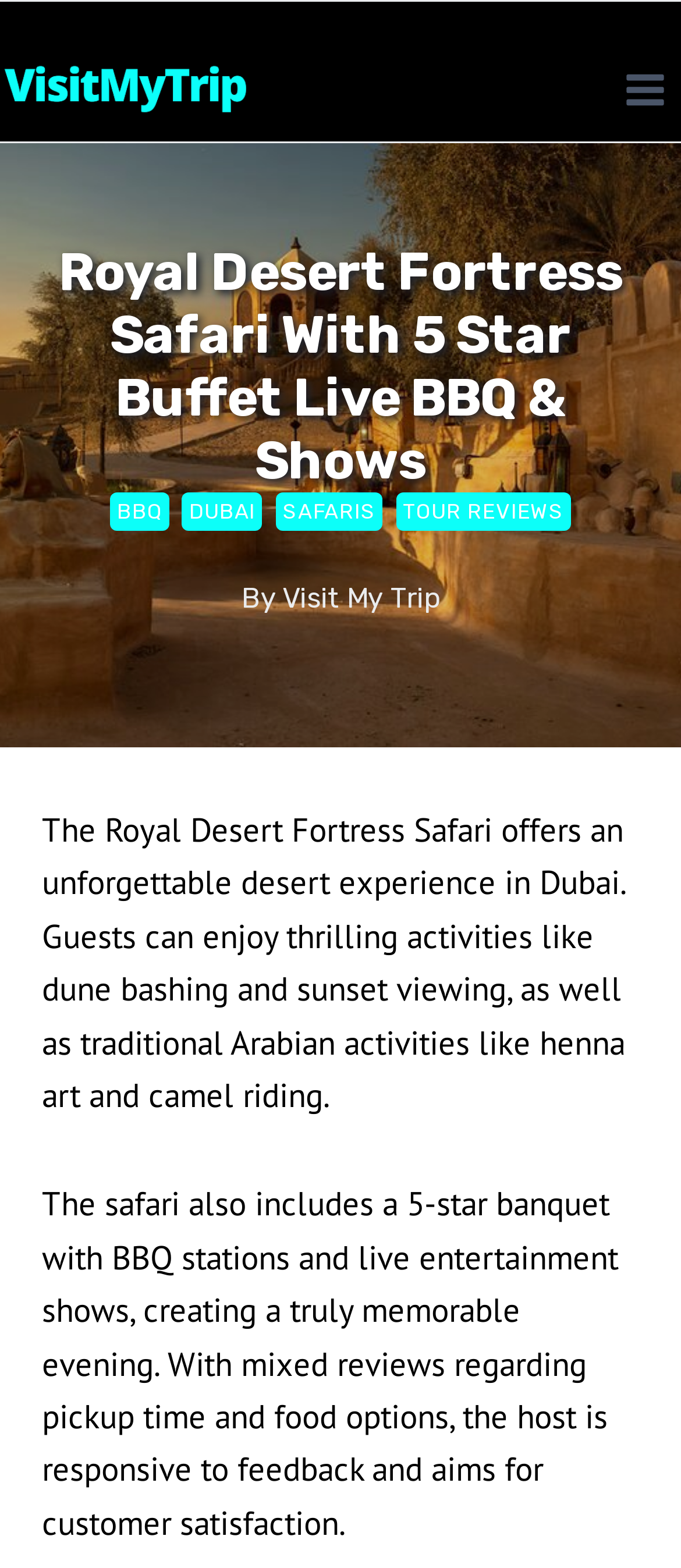Provide a brief response to the question below using a single word or phrase: 
What is included in the 5-star banquet?

BBQ stations and live entertainment shows